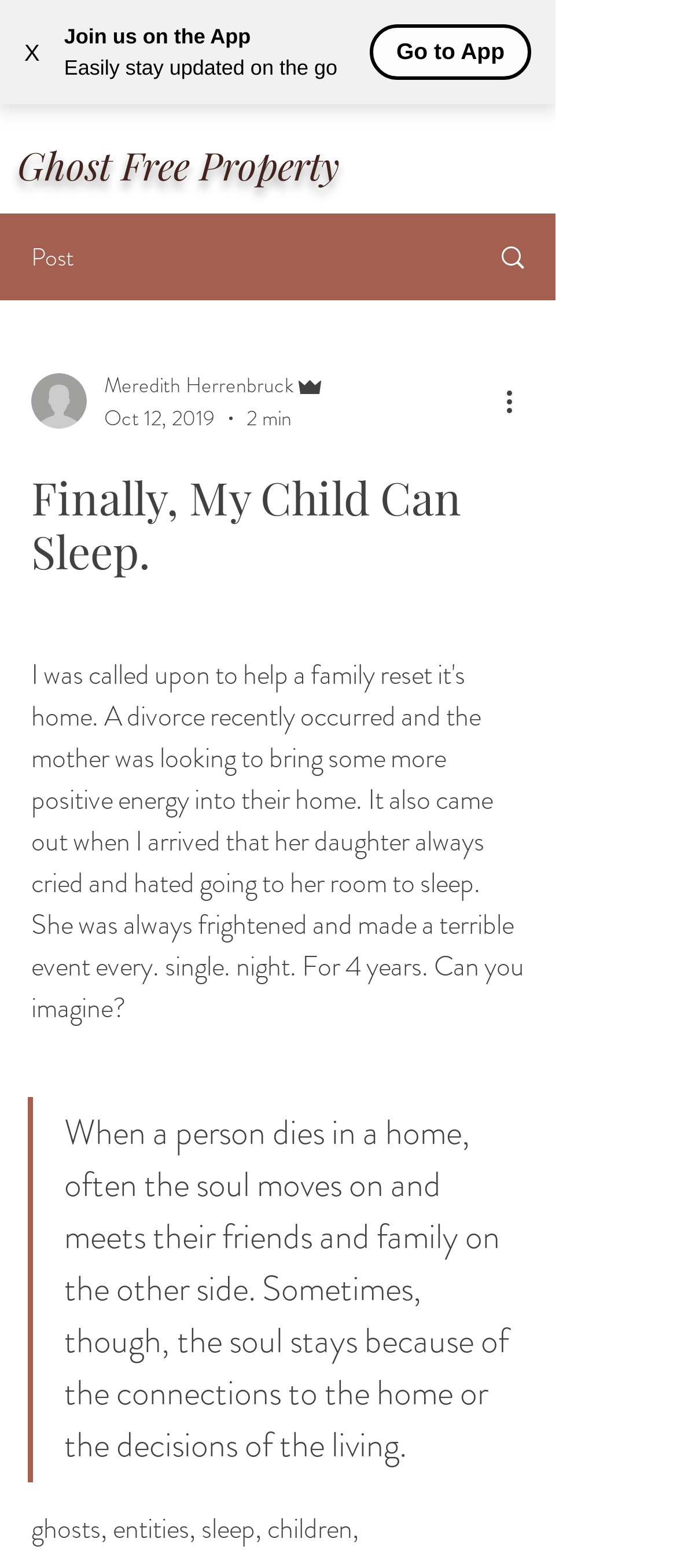What is the name of the writer?
Using the image as a reference, give a one-word or short phrase answer.

Meredith Herrenbruck